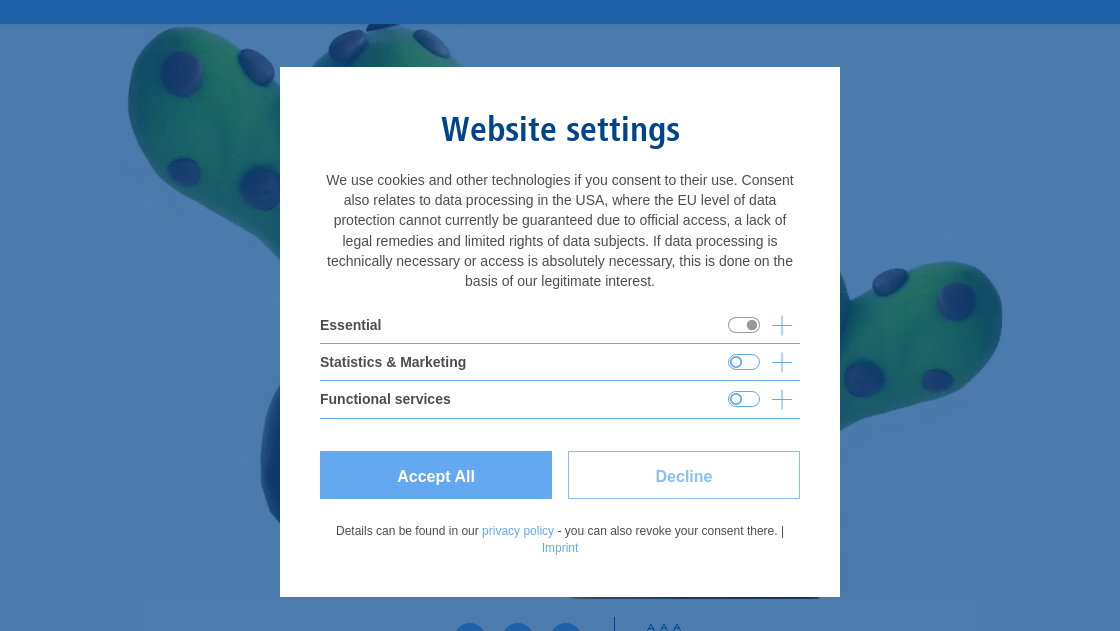Describe the image with as much detail as possible.

The image features a pop-up window titled "Website settings," set against a vibrant blue background adorned with playful green and blue cactus motifs. The window outlines the website's use of cookies and technologies, emphasizing user consent for data processing. It presents three main options: "Essential," "Statistics & Marketing," and "Functional services," each with toggle switches for user preference. Below these options, two buttons labeled "Accept All" and "Decline" provide clear choices for users regarding their data consent. The text at the bottom invites users to find further details in the privacy policy, ensuring transparency in data handling practices.